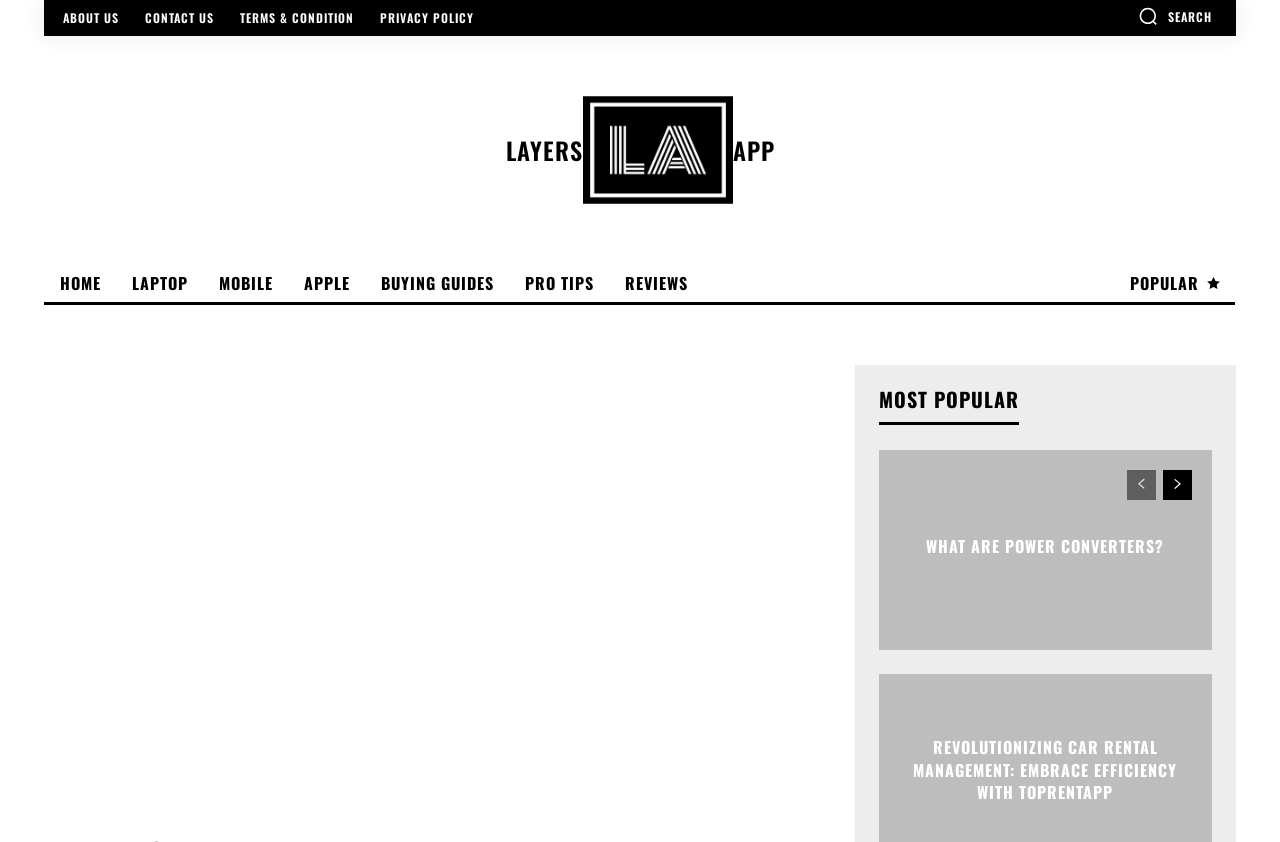How many pages are there in the current section?
Please give a detailed answer to the question using the information shown in the image.

I found the 'prev-page' and 'next-page' links at the bottom of the webpage, which suggest that there are at least two pages in the current section.